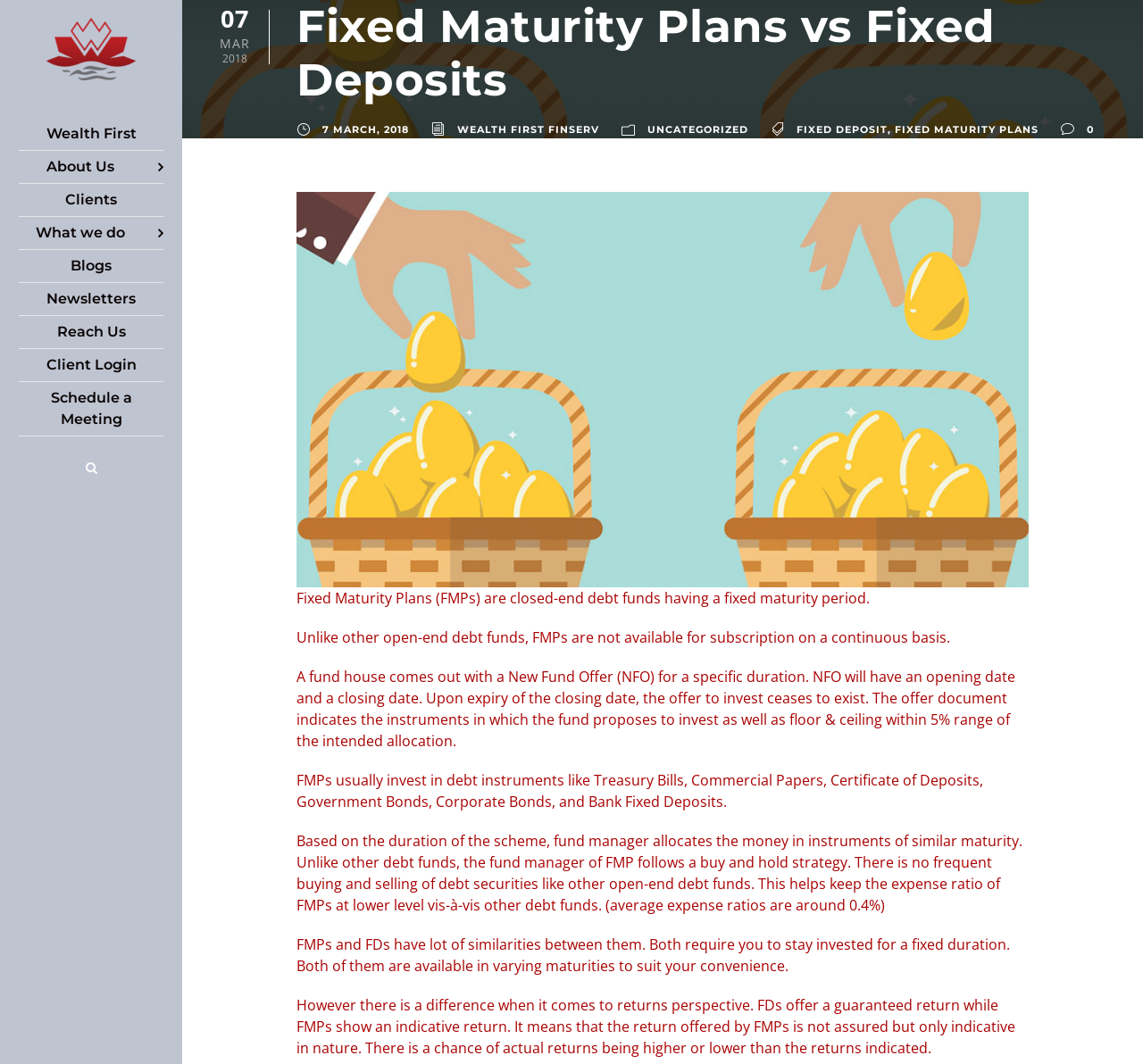Use the information in the screenshot to answer the question comprehensively: What is the typical expense ratio of Fixed Maturity Plans?

The webpage mentions that the expense ratio of Fixed Maturity Plans is typically around 0.4%. This is because the fund manager of FMPs follows a buy and hold strategy, which helps keep the expense ratio lower compared to other debt funds.